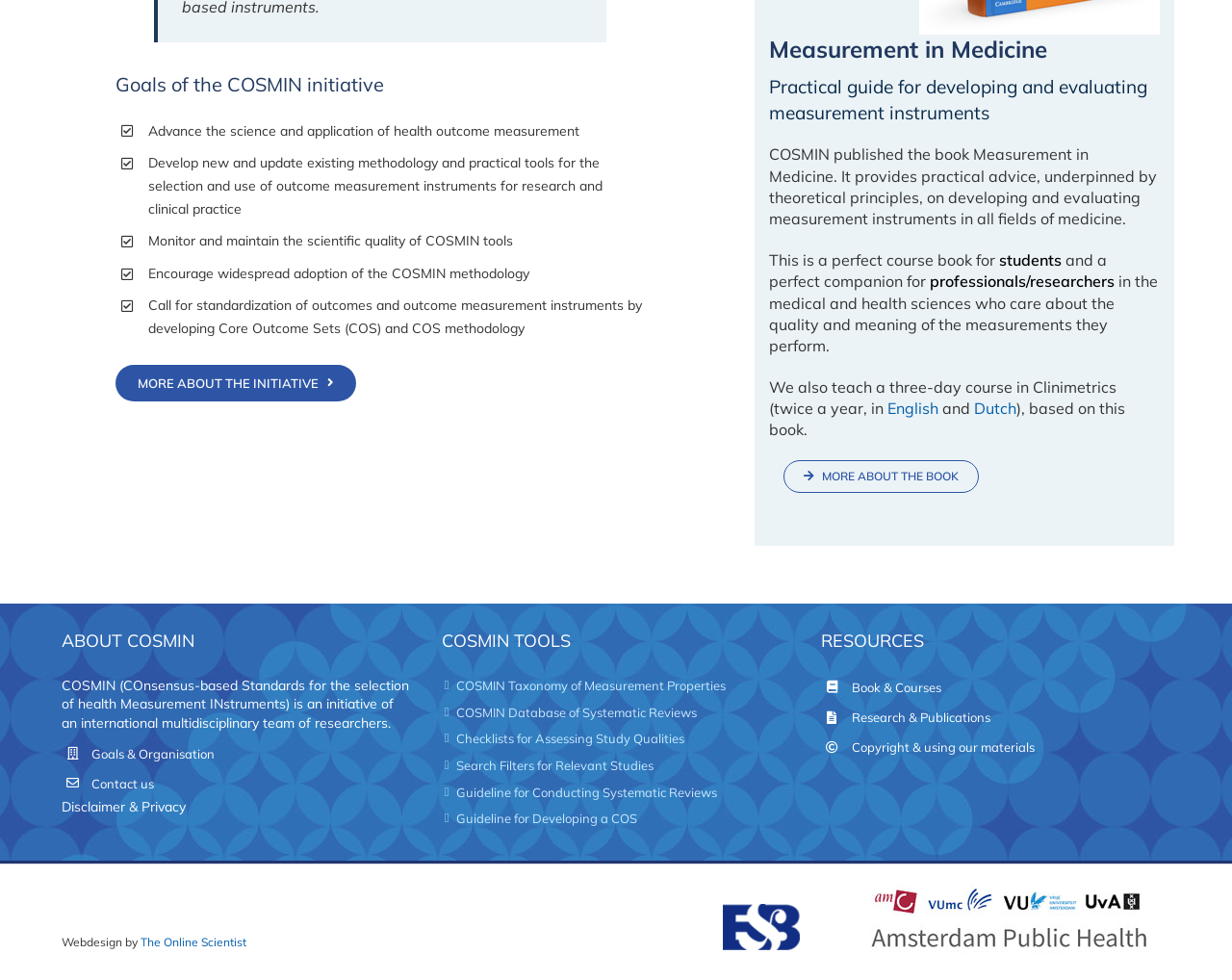Observe the image and answer the following question in detail: What is the goal of the COSMIN initiative?

The goal of the COSMIN initiative is to advance the science and application of health outcome measurement, as stated in the first StaticText element under the 'Goals of the COSMIN initiative' heading.